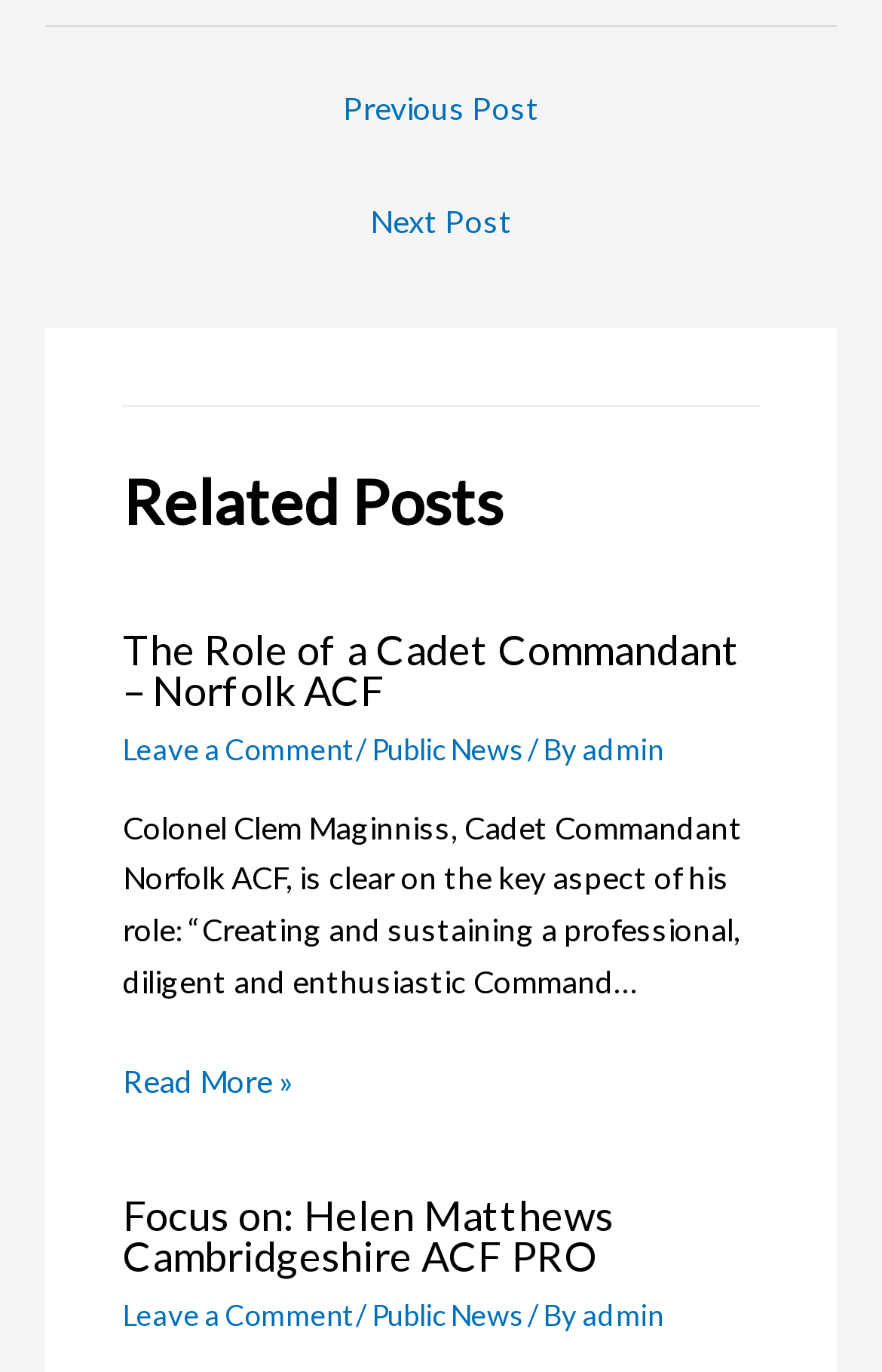Could you specify the bounding box coordinates for the clickable section to complete the following instruction: "View related post"?

[0.139, 0.77, 0.331, 0.807]